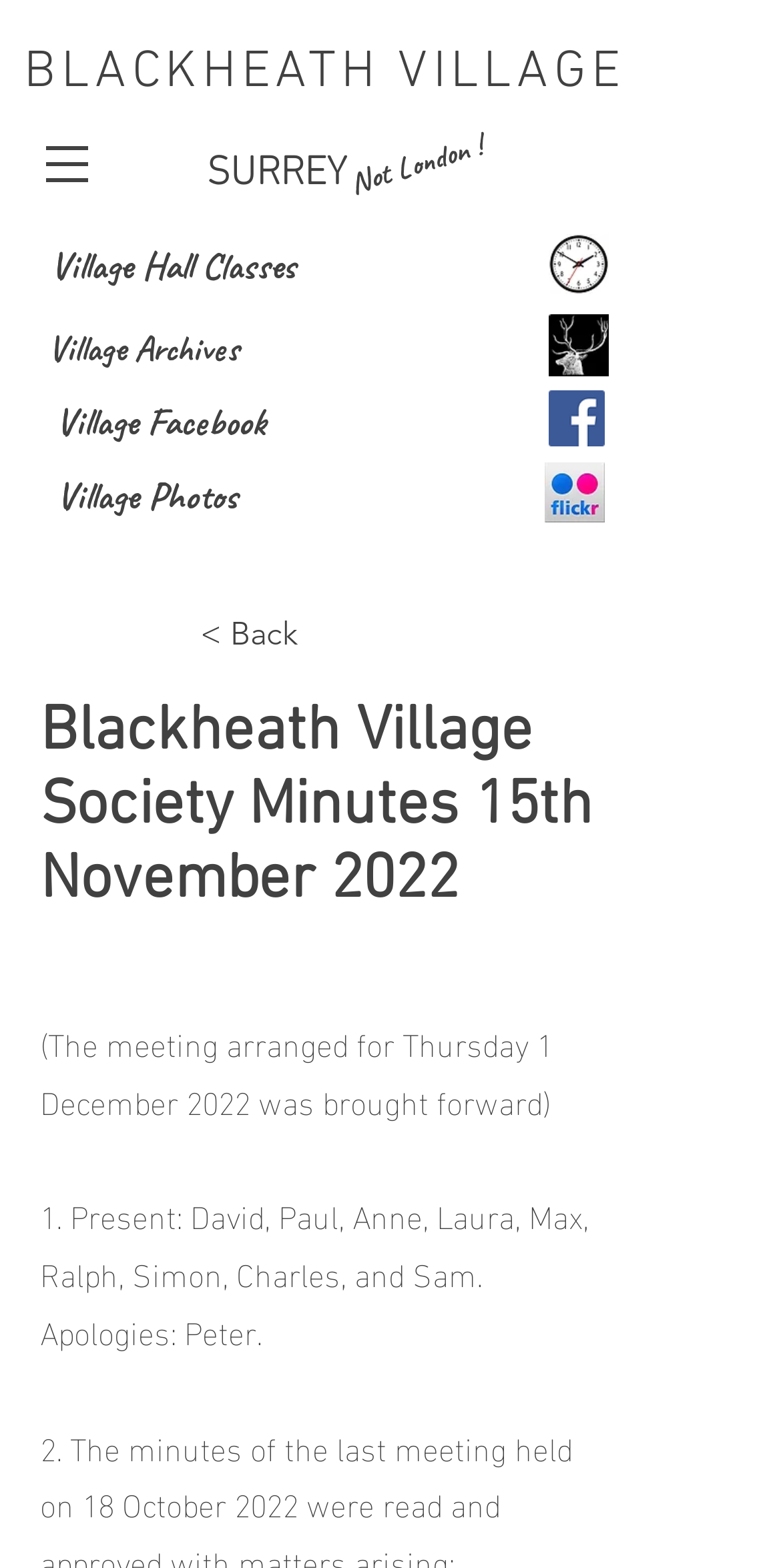What is the position of the image 'clock.jpg'?
Provide a concise answer using a single word or phrase based on the image.

Right side